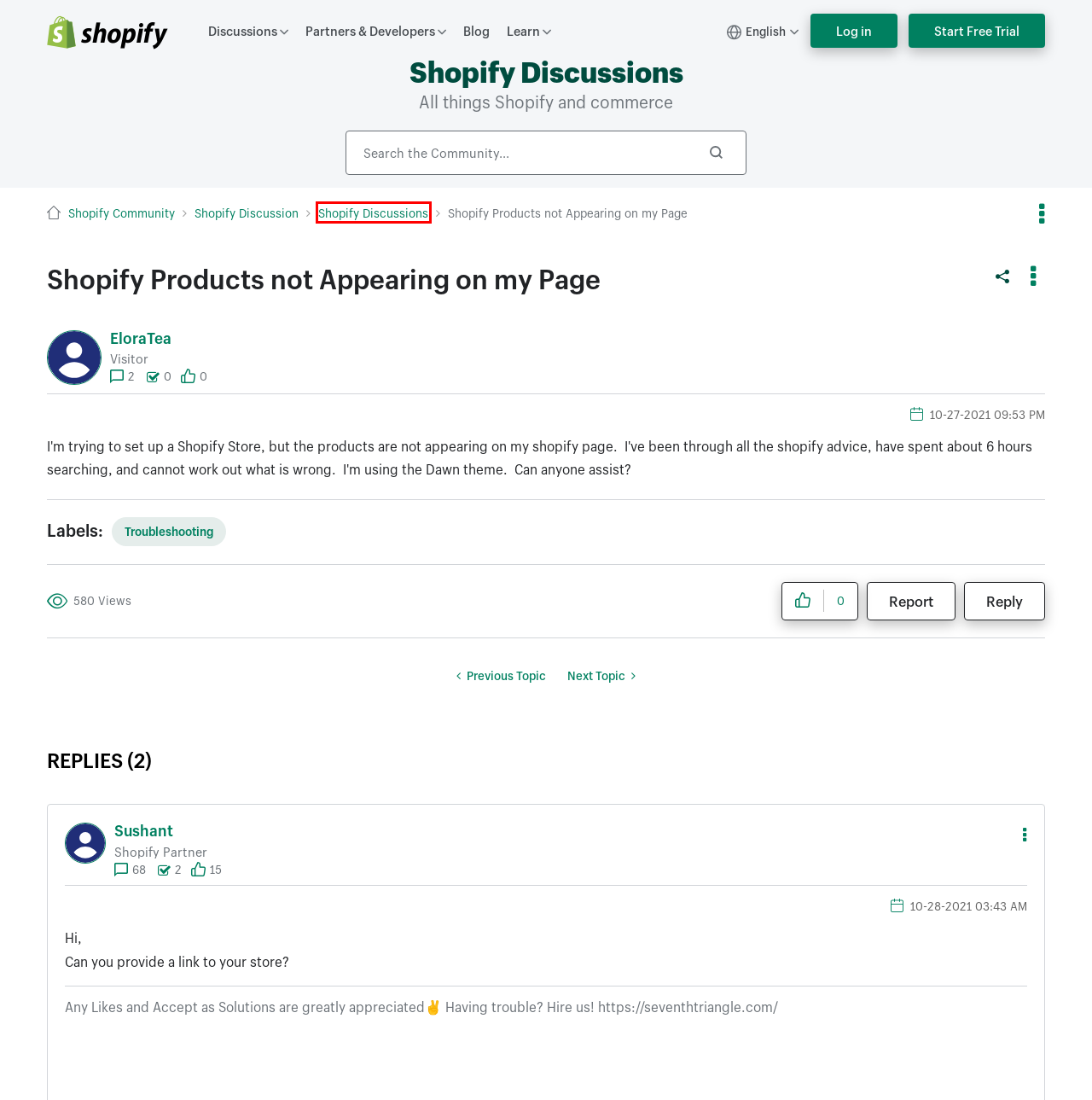You have a screenshot of a webpage with a red rectangle bounding box around an element. Identify the best matching webpage description for the new page that appears after clicking the element in the bounding box. The descriptions are:
A. About EloraTea - Shopify Community
B. Shopify Help Center | Editing menus
C. Shopify Discussions - Shopify Community
D. Free Business Tools - Online Tools for Small Businesses
E. Shopify Community
F. Re: Shopify Products not Appearing on my Page - Shopify Community
G. About Sushant - Shopify Community
H. Shopify Discussion - Shopify Community

C